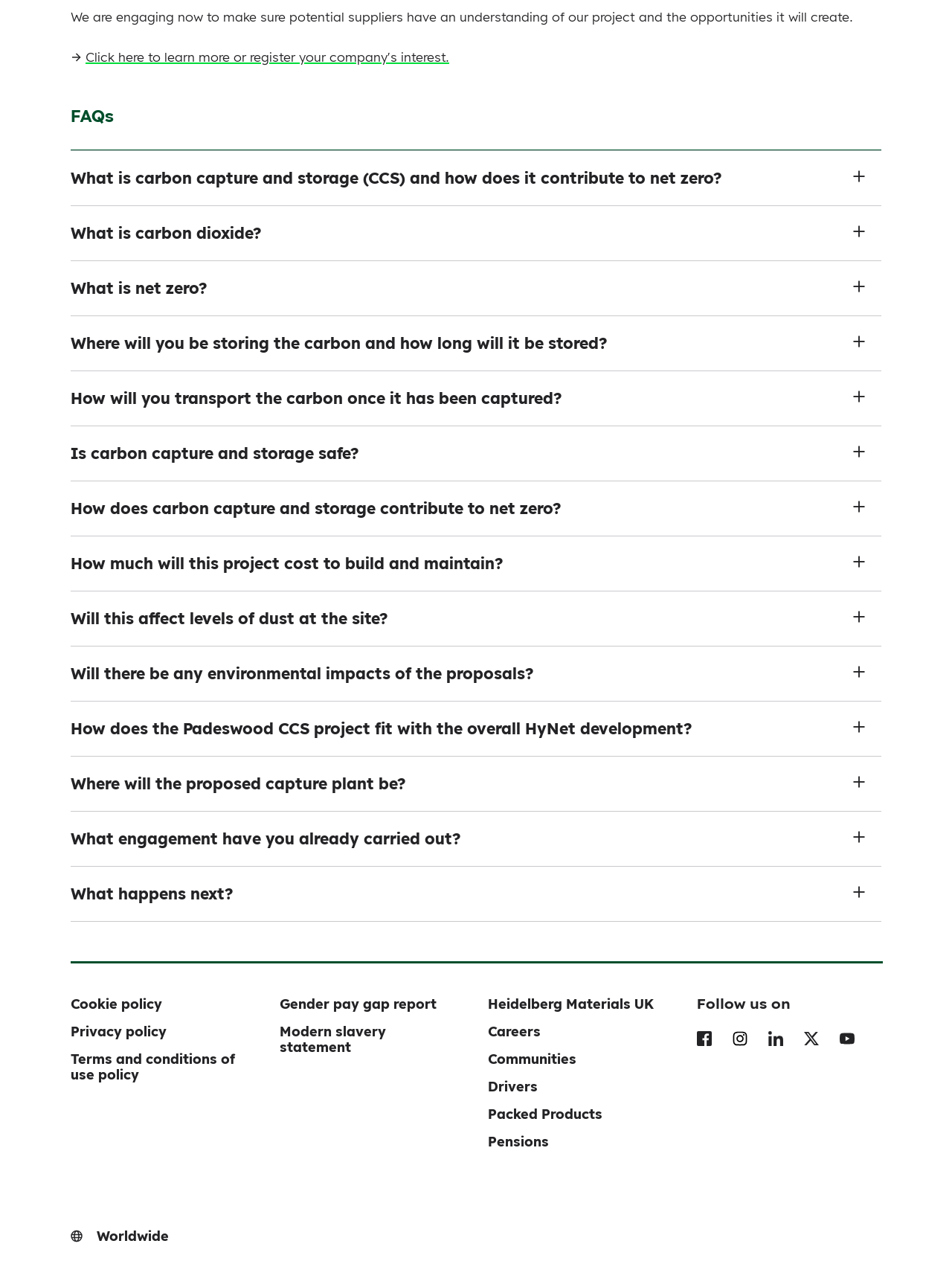Please provide a comprehensive answer to the question based on the screenshot: What is the purpose of the 'Click here to learn more or register your company's interest' link?

The link is likely intended for potential suppliers who want to learn more about the project and its opportunities, or to register their company's interest in participating in the project.